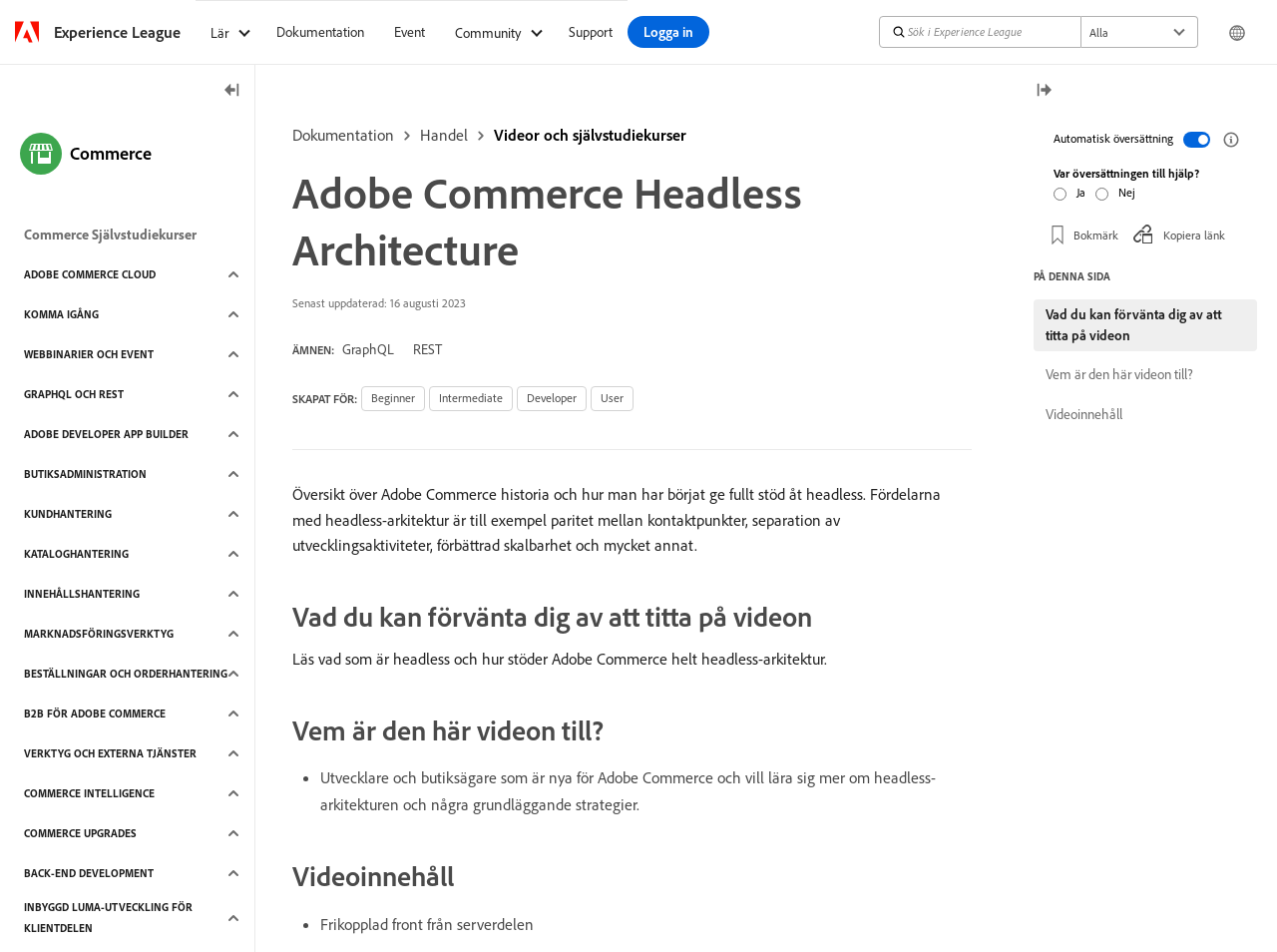Provide your answer in one word or a succinct phrase for the question: 
What is the text of the first link in the main navigation?

logo